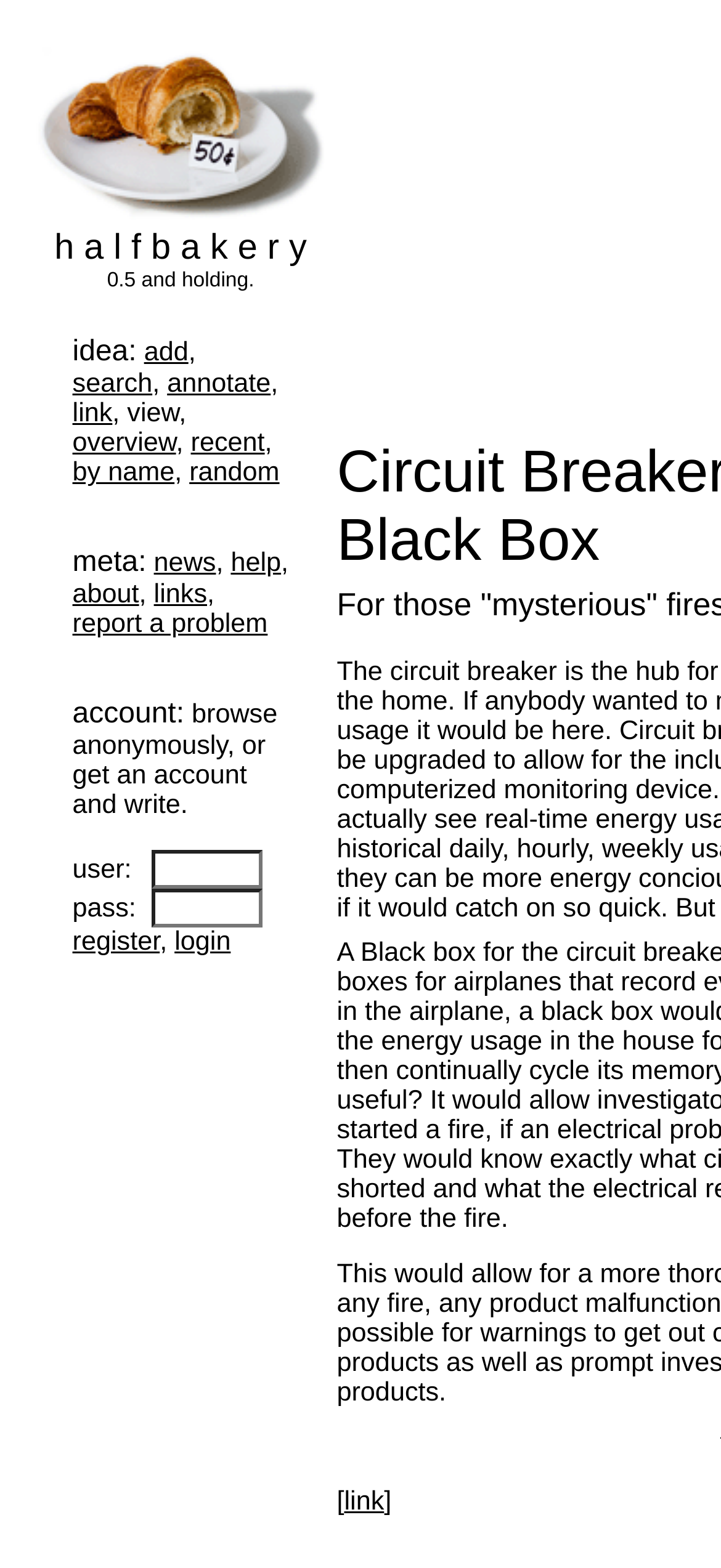Determine the bounding box coordinates of the clickable element to achieve the following action: 'login to the account'. Provide the coordinates as four float values between 0 and 1, formatted as [left, top, right, bottom].

[0.242, 0.592, 0.32, 0.611]